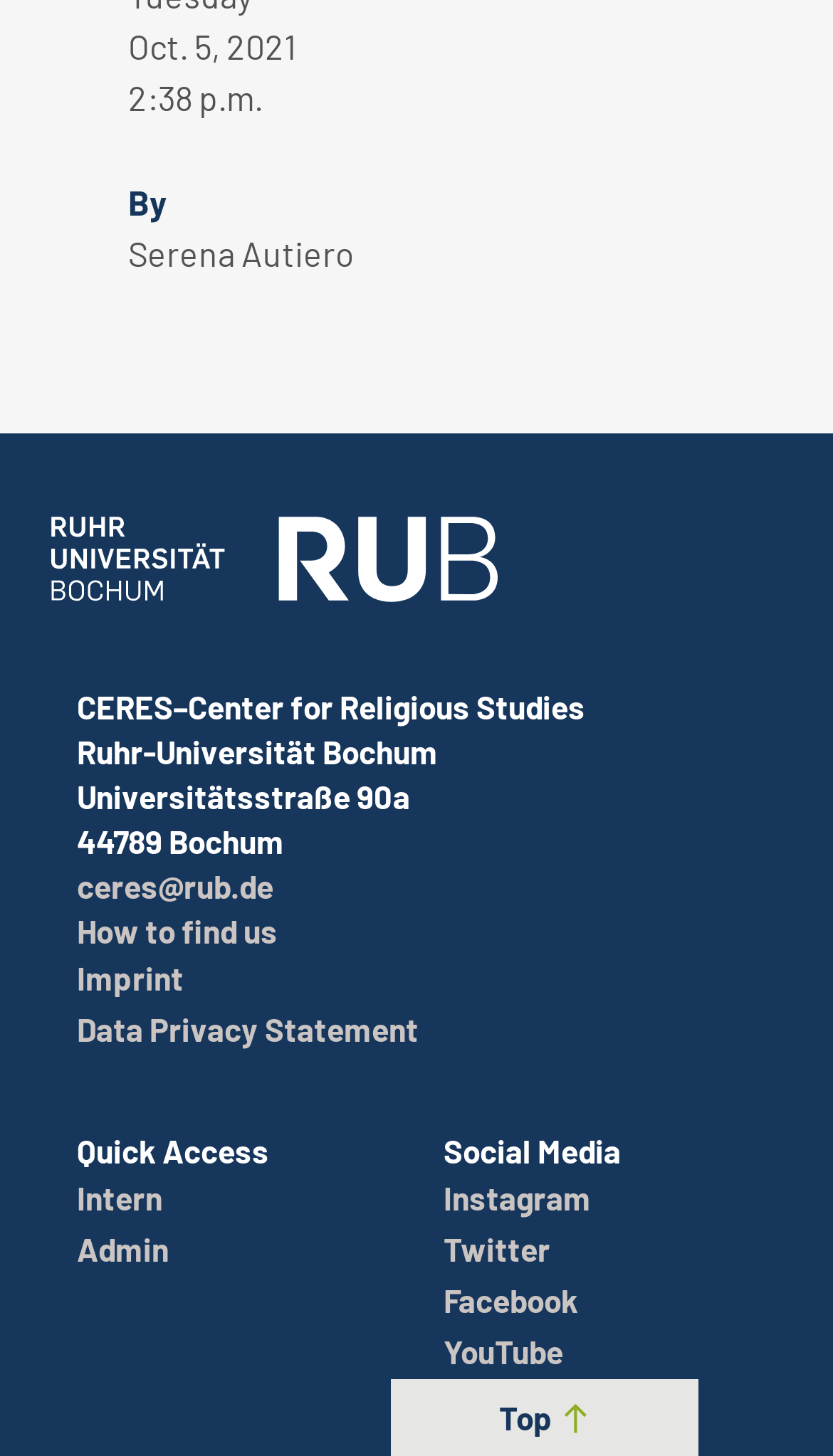Please find and report the bounding box coordinates of the element to click in order to perform the following action: "Click the Logo RUB link". The coordinates should be expressed as four float numbers between 0 and 1, in the format [left, top, right, bottom].

[0.008, 0.302, 0.992, 0.467]